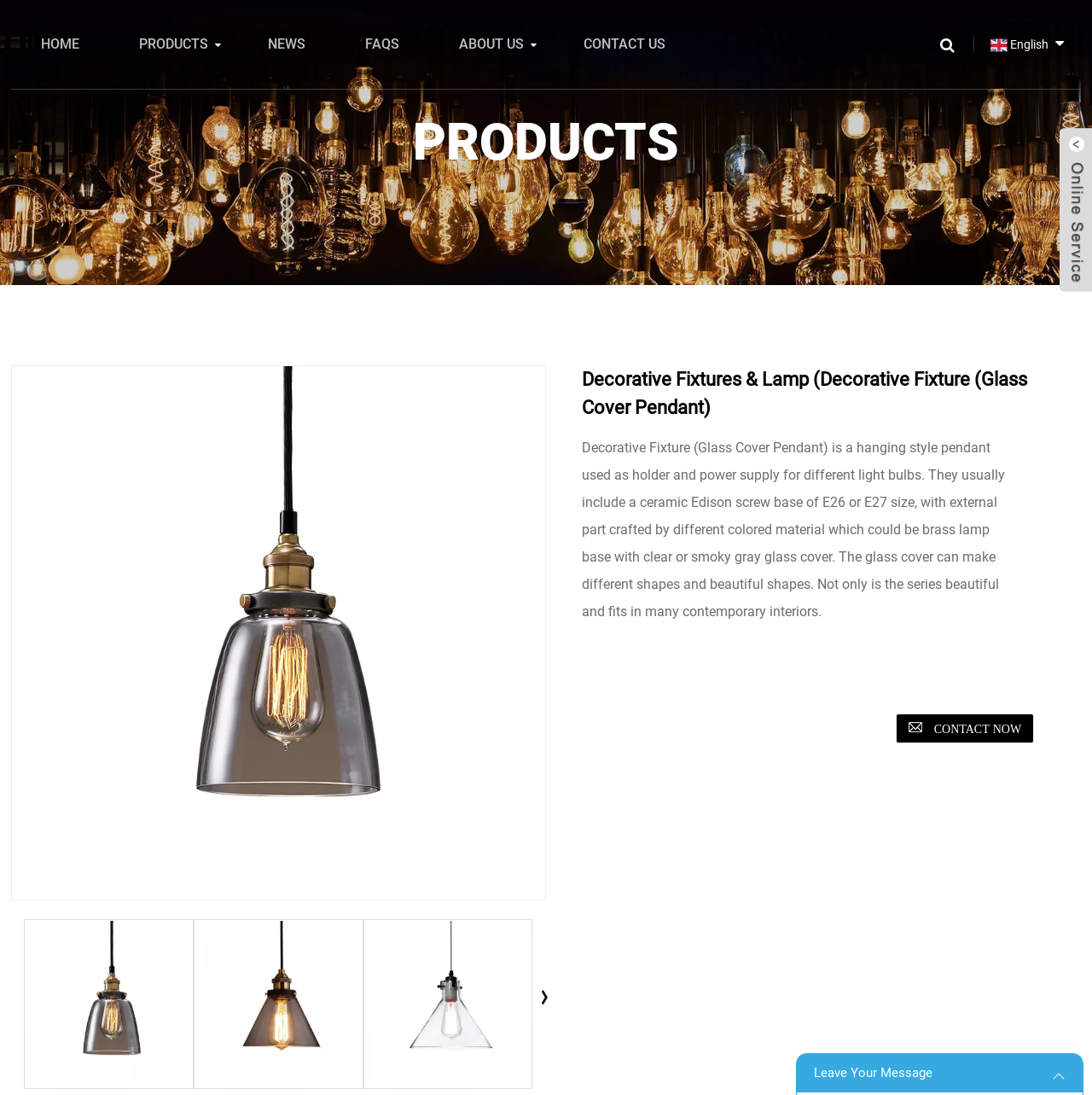Please indicate the bounding box coordinates for the clickable area to complete the following task: "Contact the manufacturer". The coordinates should be specified as four float numbers between 0 and 1, i.e., [left, top, right, bottom].

[0.82, 0.652, 0.947, 0.679]